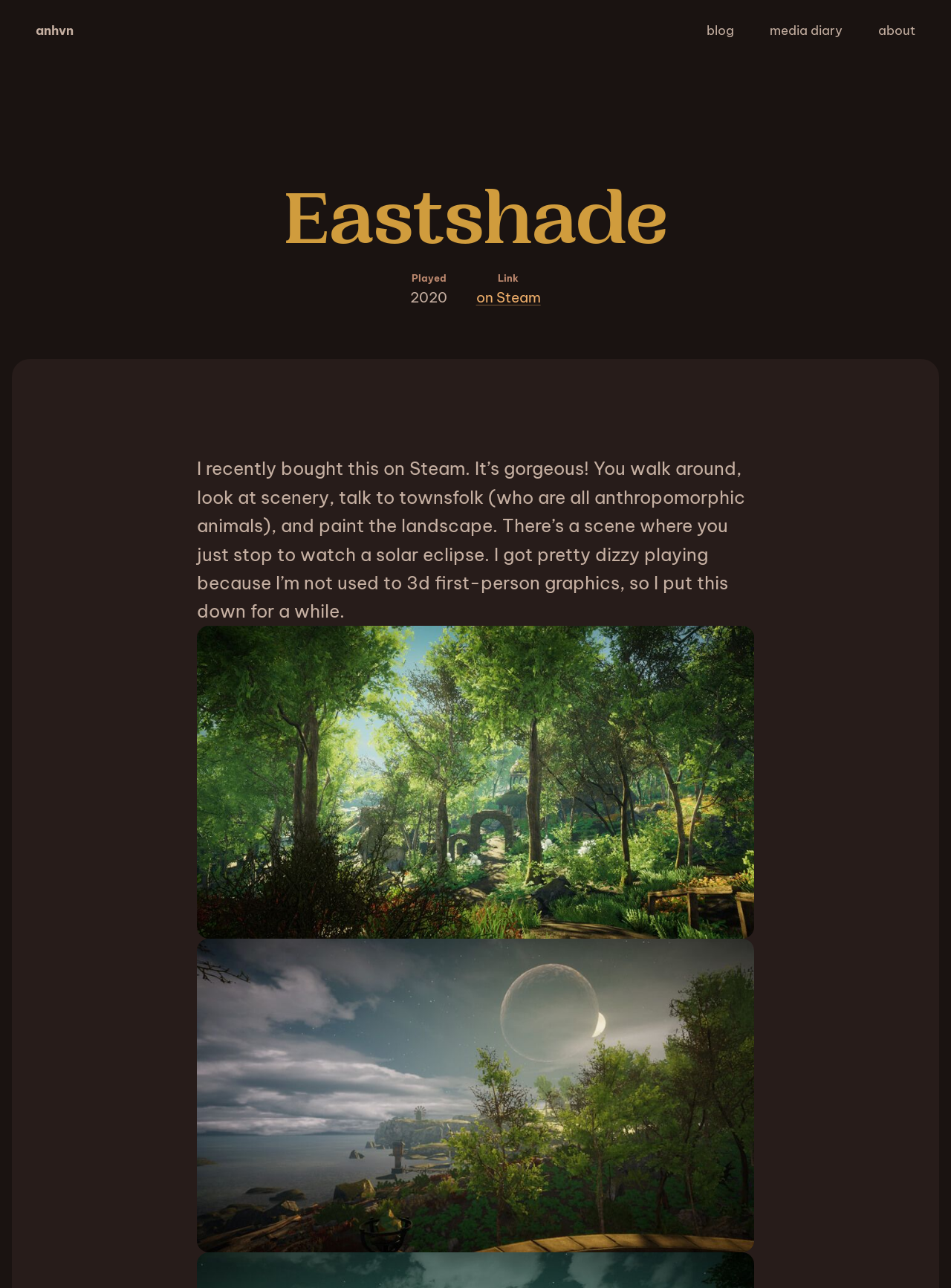What is the platform where the game was bought?
Provide a fully detailed and comprehensive answer to the question.

The description list detail mentions 'on Steam' as the platform where the game was bought, which is a link.